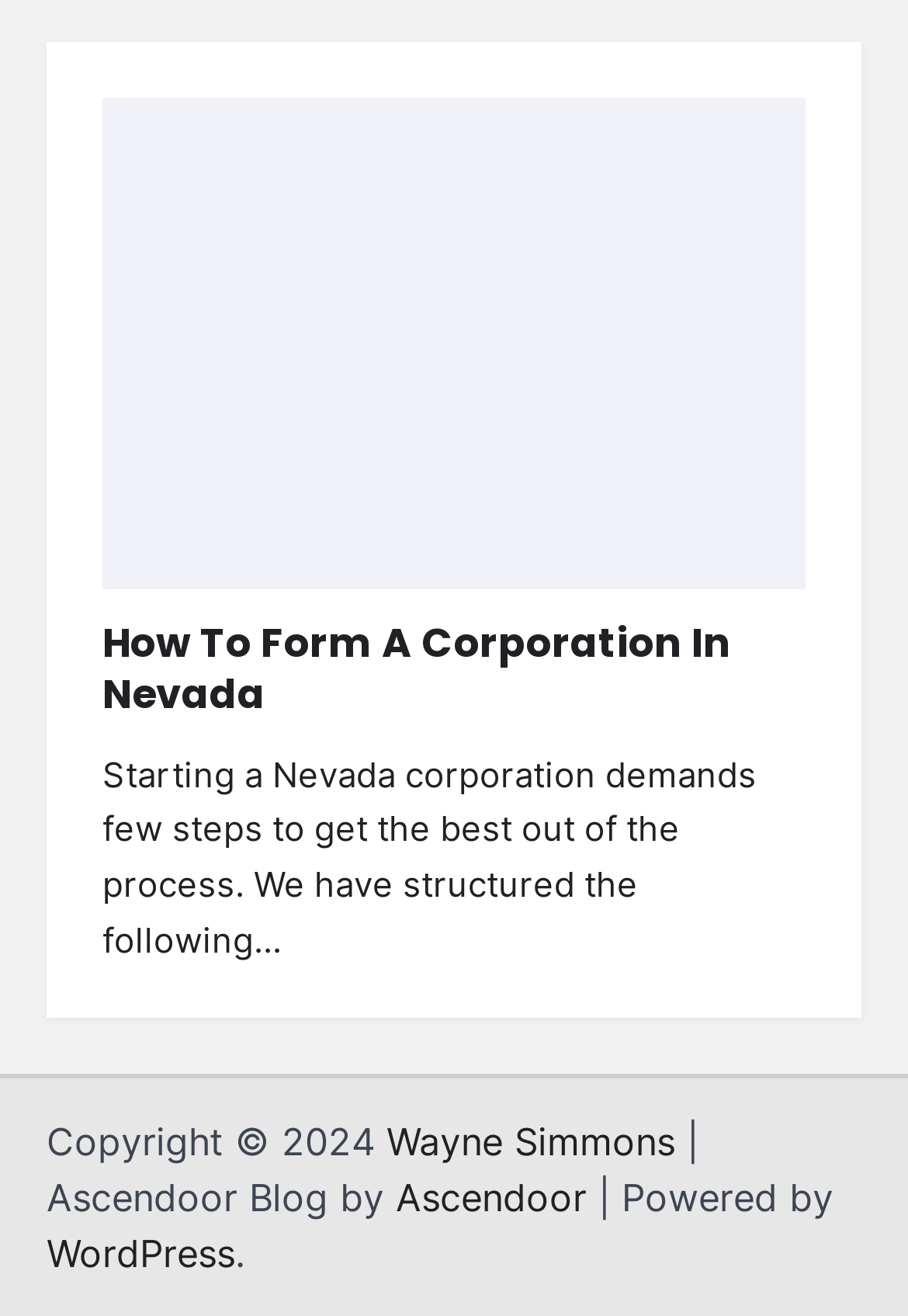Who is the author of the blog?
Based on the screenshot, provide your answer in one word or phrase.

Wayne Simmons